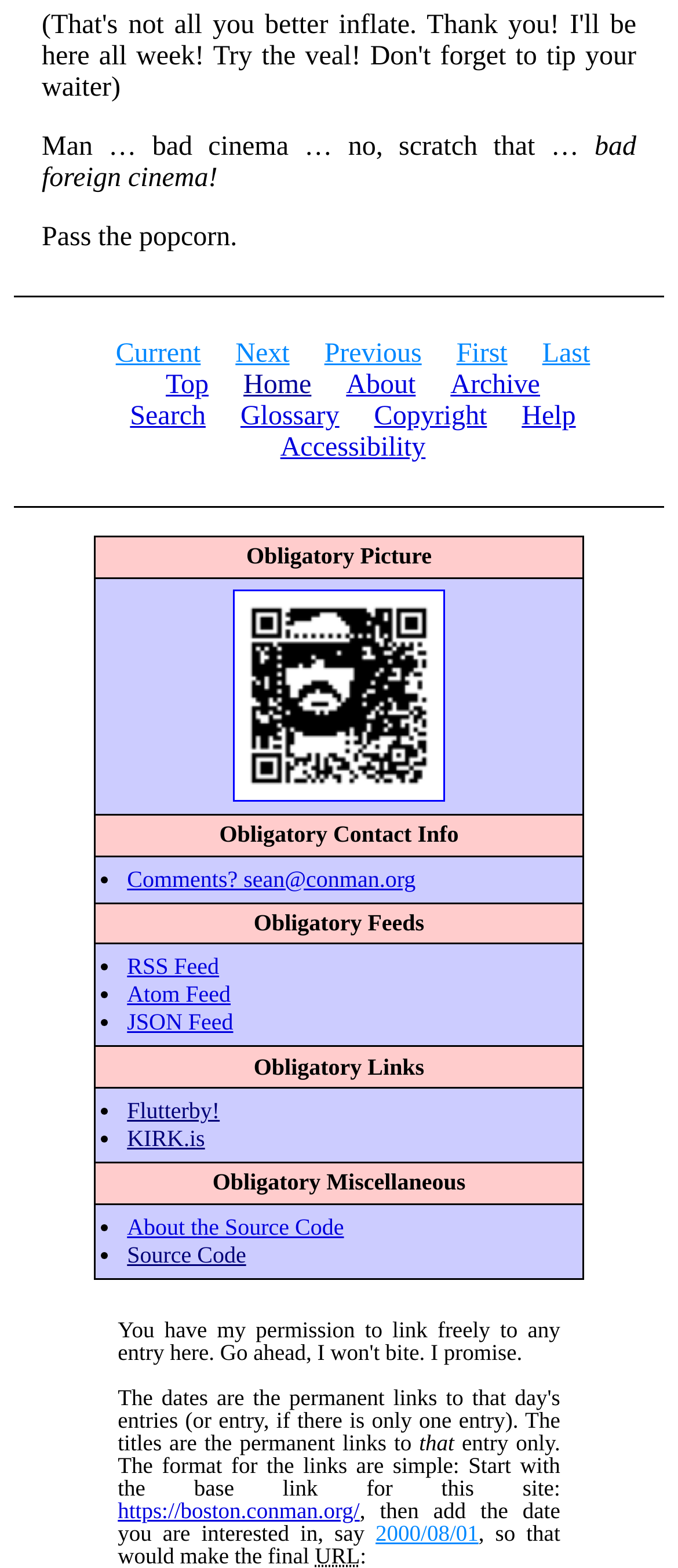Determine the bounding box coordinates for the area you should click to complete the following instruction: "View the 'RSS Feed'".

[0.187, 0.608, 0.323, 0.625]